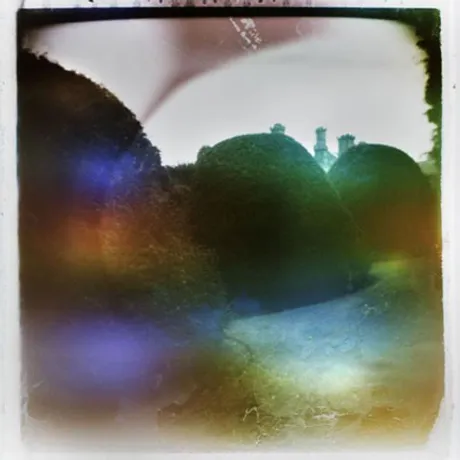Where is the exhibition showcased?
Offer a detailed and exhaustive answer to the question.

According to the caption, the exhibition featuring the artwork 'In The Garden I Felt Safe' is showcased at Chapter in Cardiff, which is likely a gallery or museum.